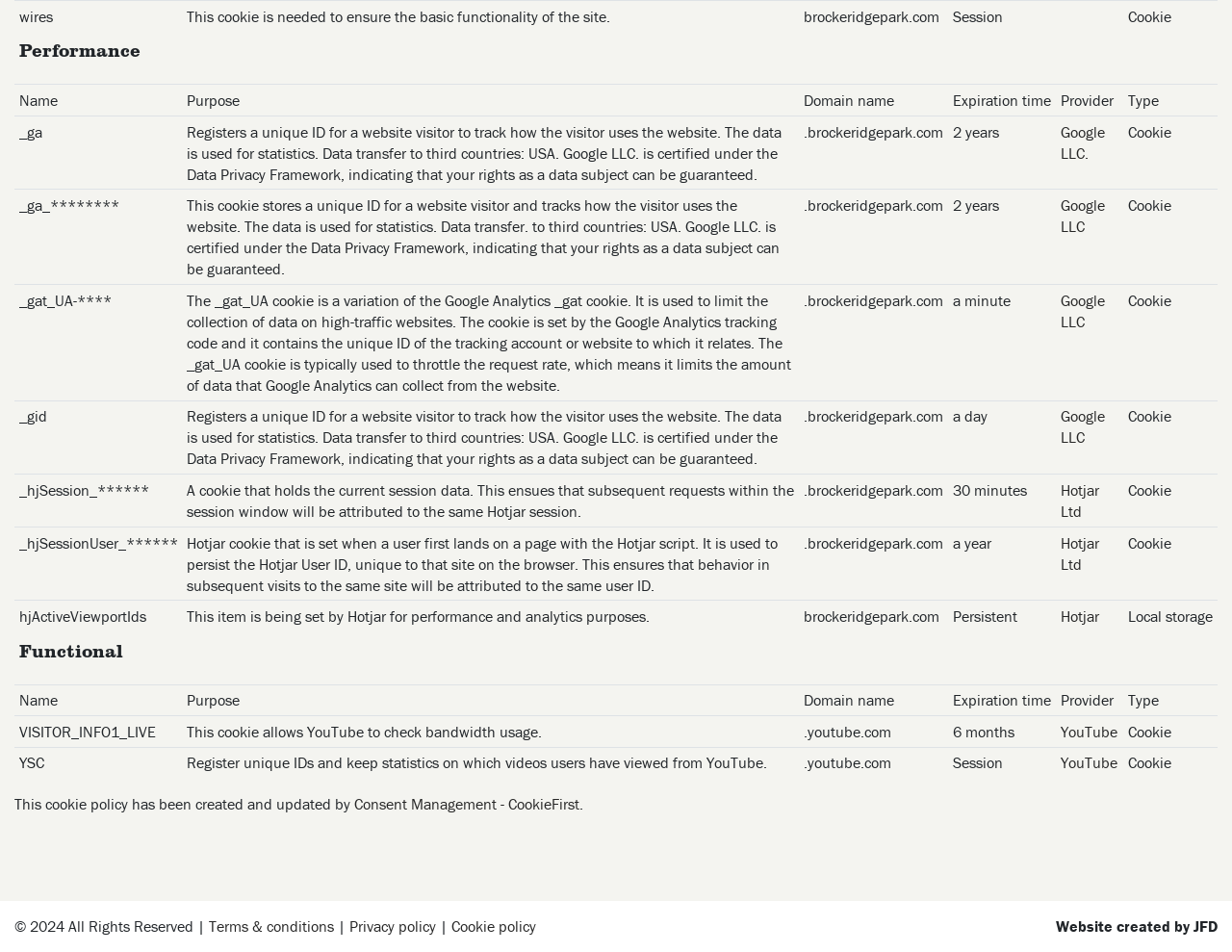Identify and provide the bounding box for the element described by: "Terms & conditions".

[0.17, 0.963, 0.271, 0.983]